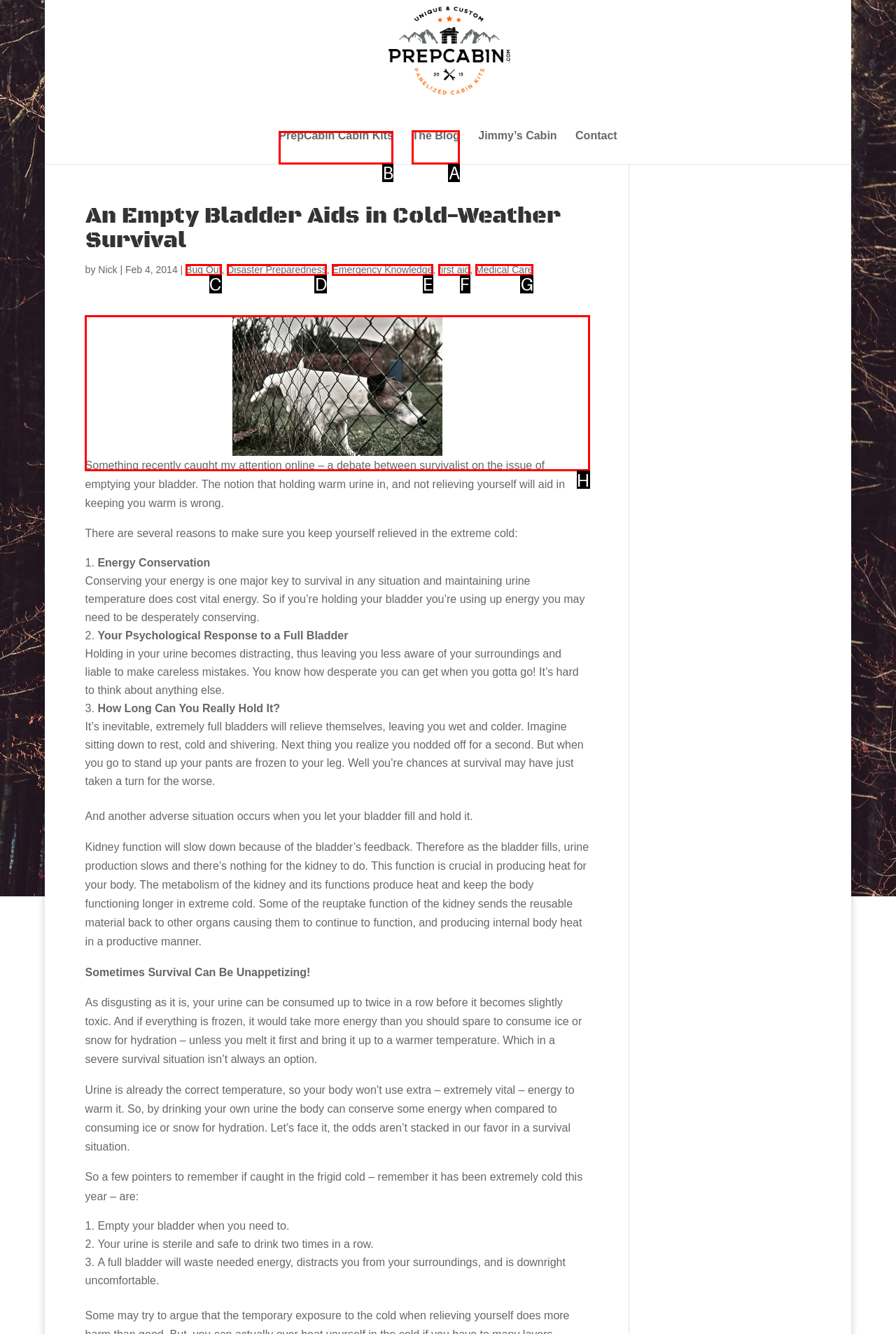Given the instruction: Click the 'Submit' button, which HTML element should you click on?
Answer with the letter that corresponds to the correct option from the choices available.

None